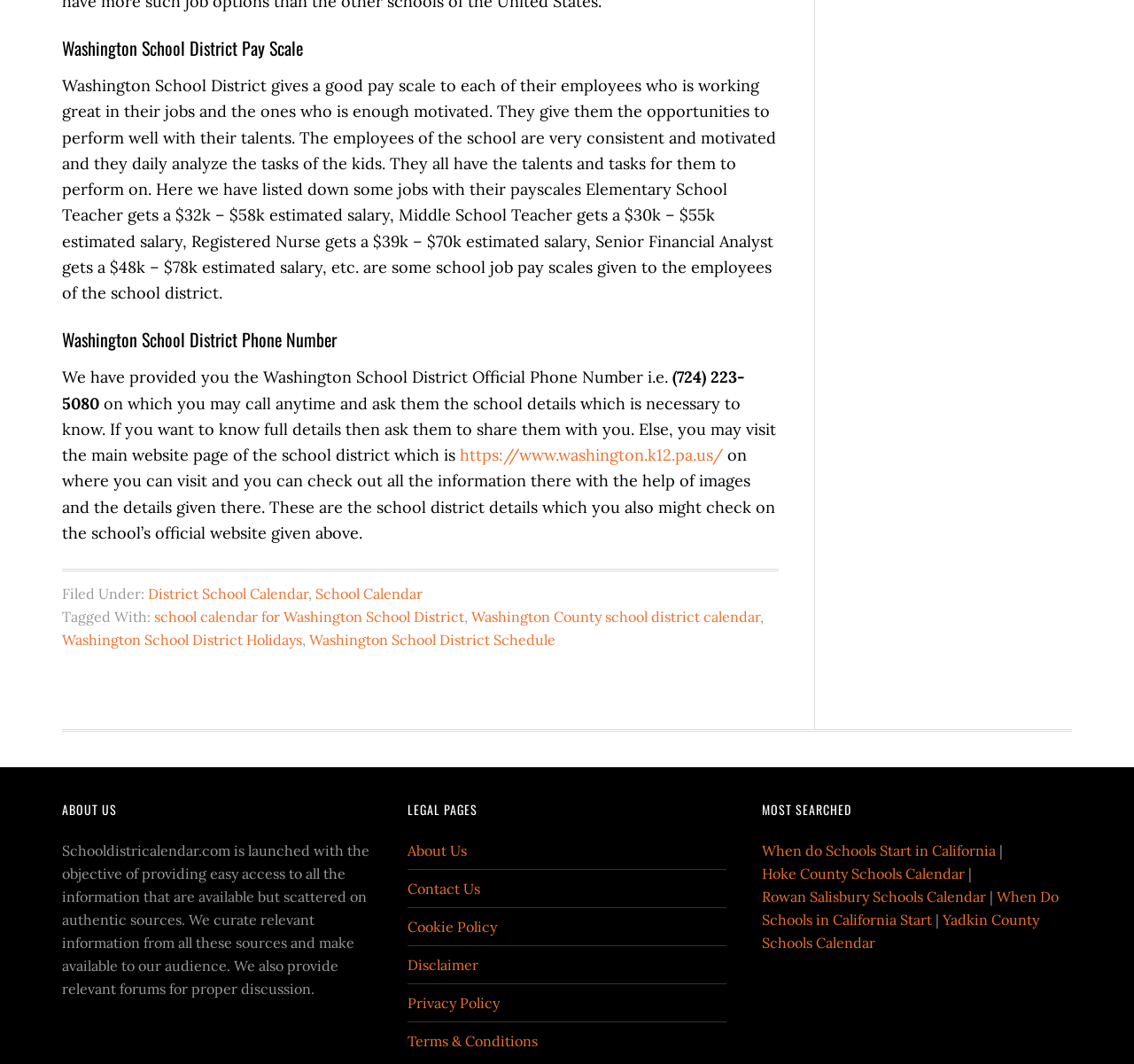Identify the bounding box coordinates of the area that should be clicked in order to complete the given instruction: "Read about the website's objective under the ABOUT US section". The bounding box coordinates should be four float numbers between 0 and 1, i.e., [left, top, right, bottom].

[0.055, 0.791, 0.326, 0.937]